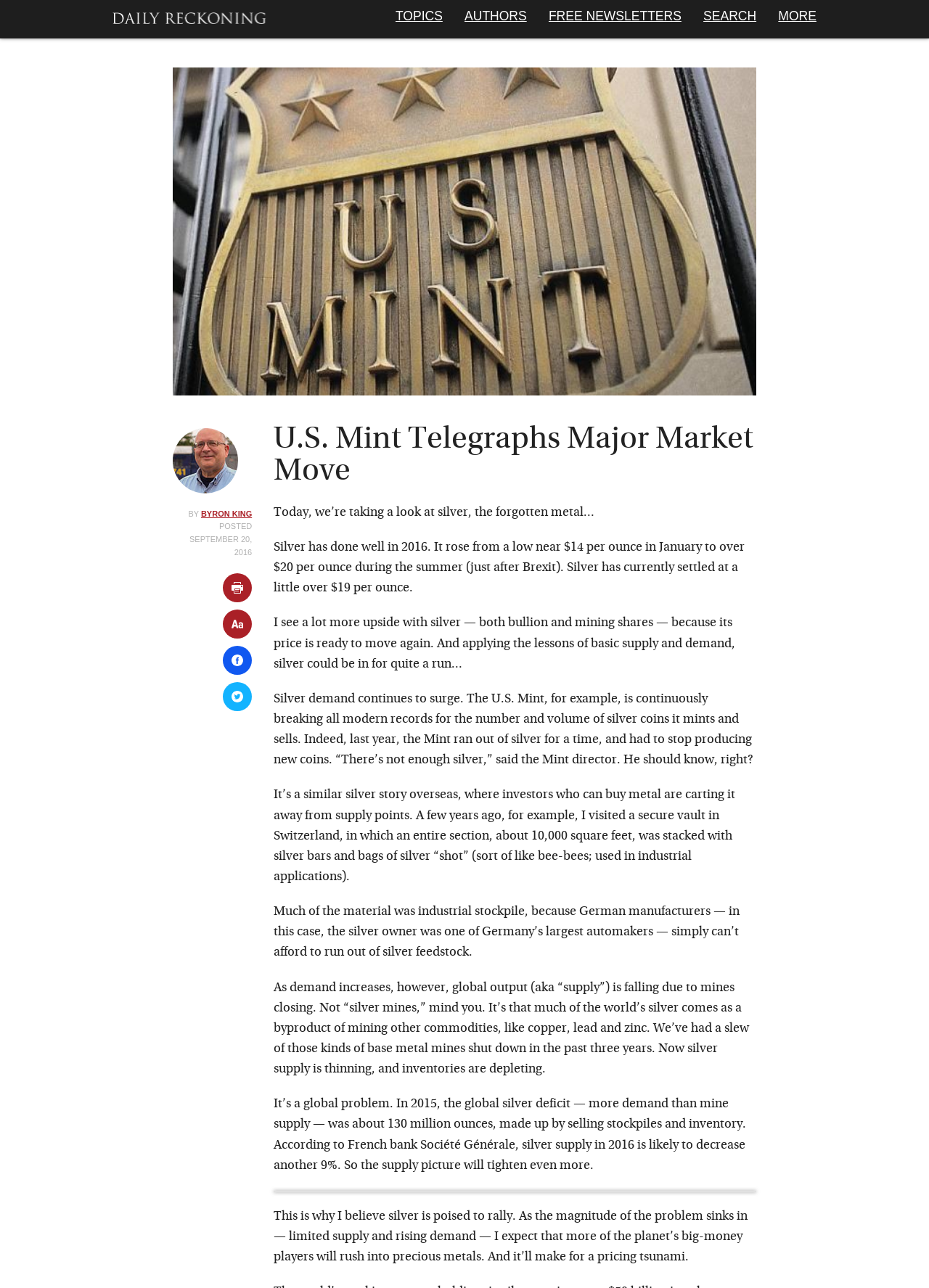What is the reason for the silver supply shortage?
Give a single word or phrase as your answer by examining the image.

Mines closing